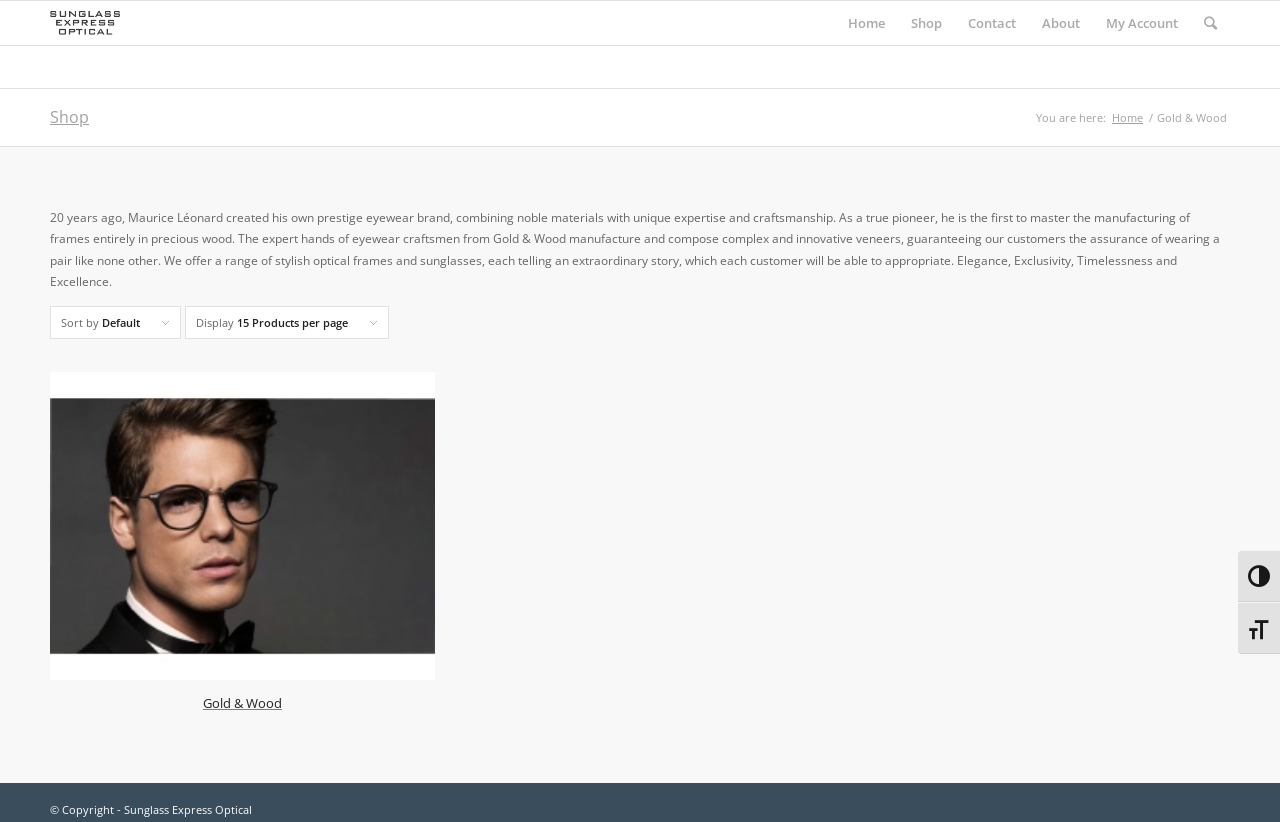Please find and report the bounding box coordinates of the element to click in order to perform the following action: "Click the About Us link". The coordinates should be expressed as four float numbers between 0 and 1, in the format [left, top, right, bottom].

None